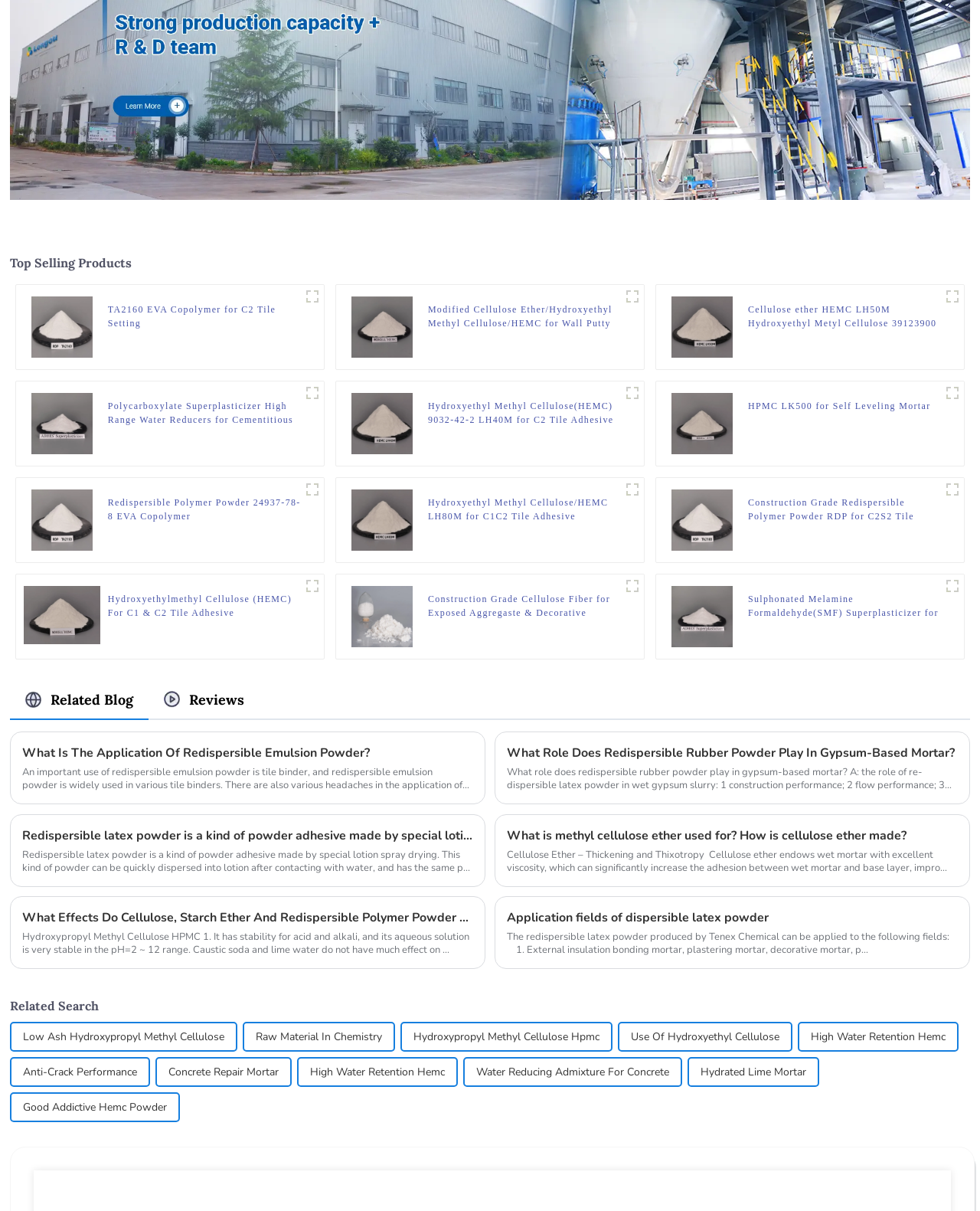Please provide a one-word or phrase answer to the question: 
How many figures are on the webpage?

12